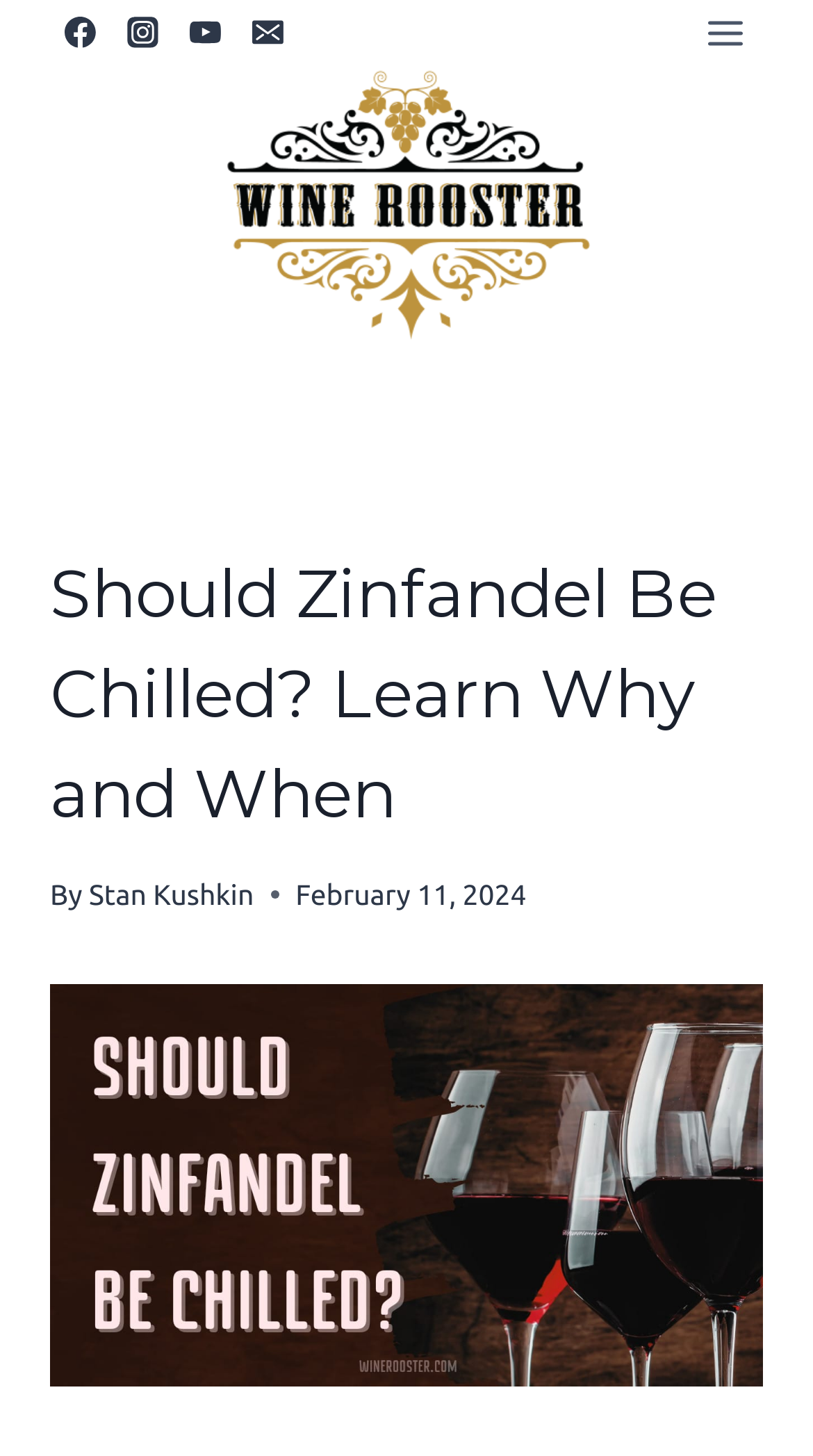Determine the bounding box coordinates of the section I need to click to execute the following instruction: "Read the article by Stan Kushkin". Provide the coordinates as four float numbers between 0 and 1, i.e., [left, top, right, bottom].

[0.109, 0.602, 0.312, 0.625]